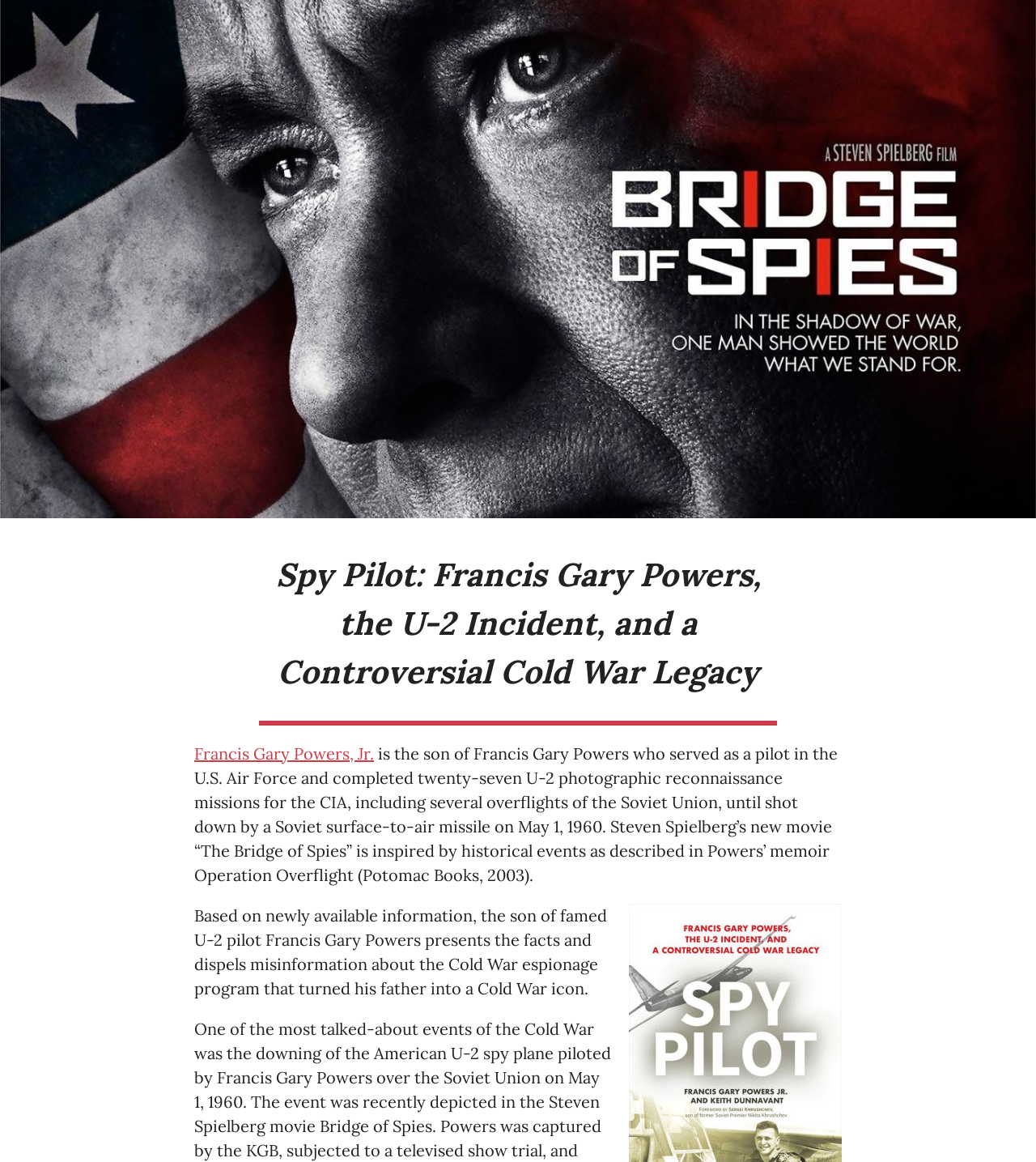What is the title of the movie inspired by historical events?
Kindly give a detailed and elaborate answer to the question.

The title of the movie inspired by historical events is 'The Bridge of Spies', which is mentioned in the sentence 'Steven Spielberg’s new movie “The Bridge of Spies” is inspired by historical events...'.